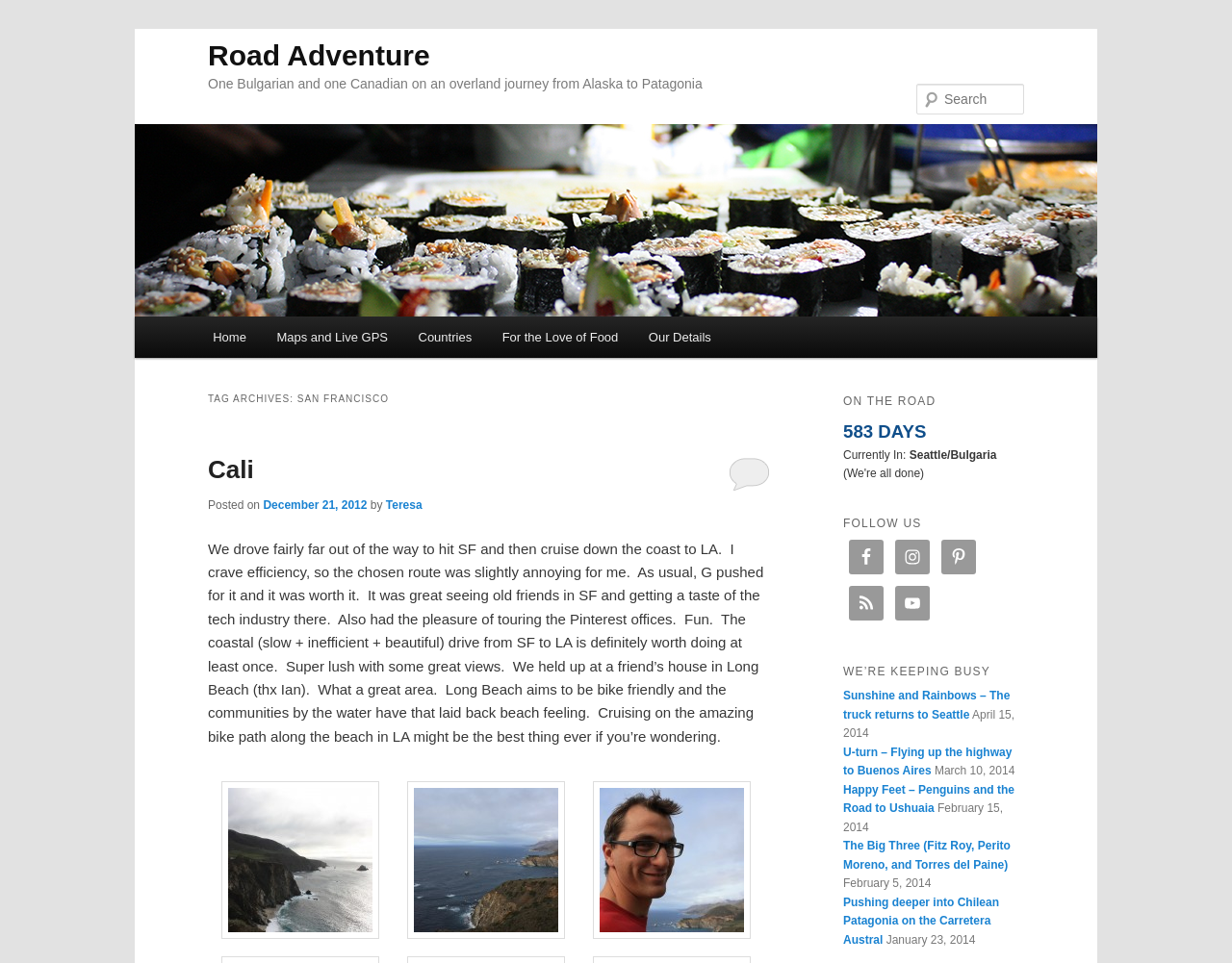Locate the bounding box of the UI element based on this description: "For the Love of Food". Provide four float numbers between 0 and 1 as [left, top, right, bottom].

[0.395, 0.328, 0.514, 0.372]